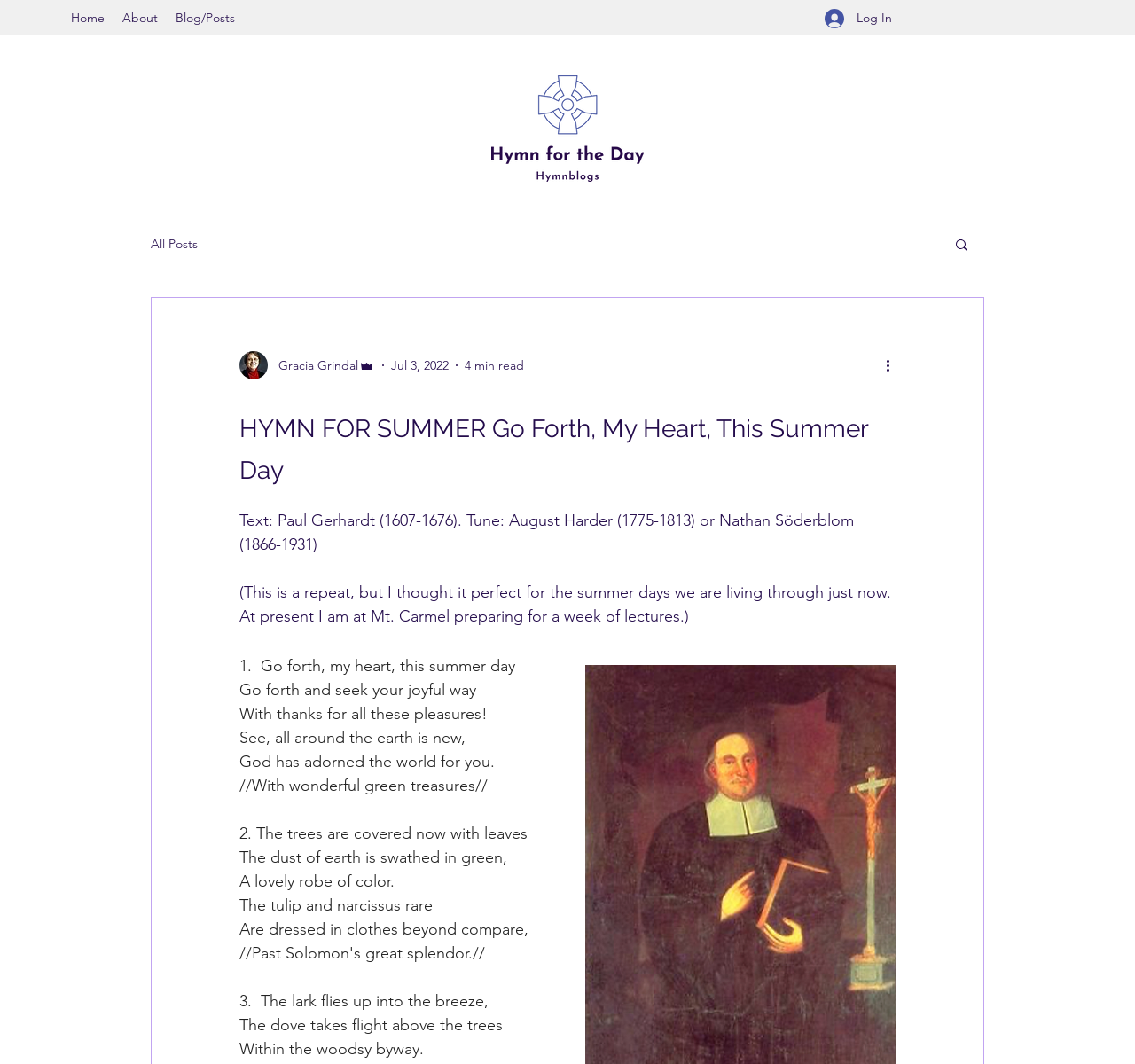Can you find and provide the title of the webpage?

HYMN FOR SUMMER Go Forth, My Heart, This Summer Day